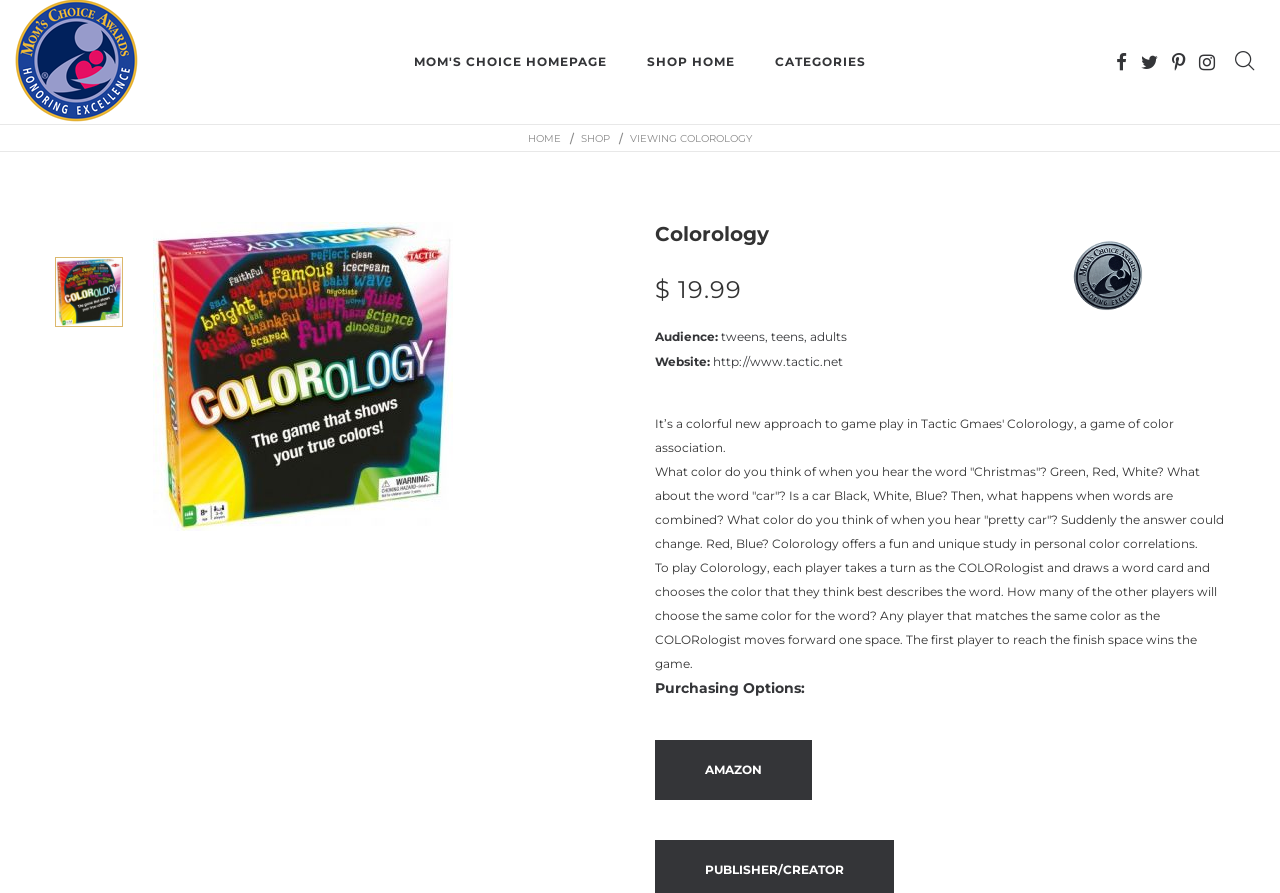Find the bounding box coordinates for the HTML element described in this sentence: "← Entrada anterior". Provide the coordinates as four float numbers between 0 and 1, in the format [left, top, right, bottom].

None